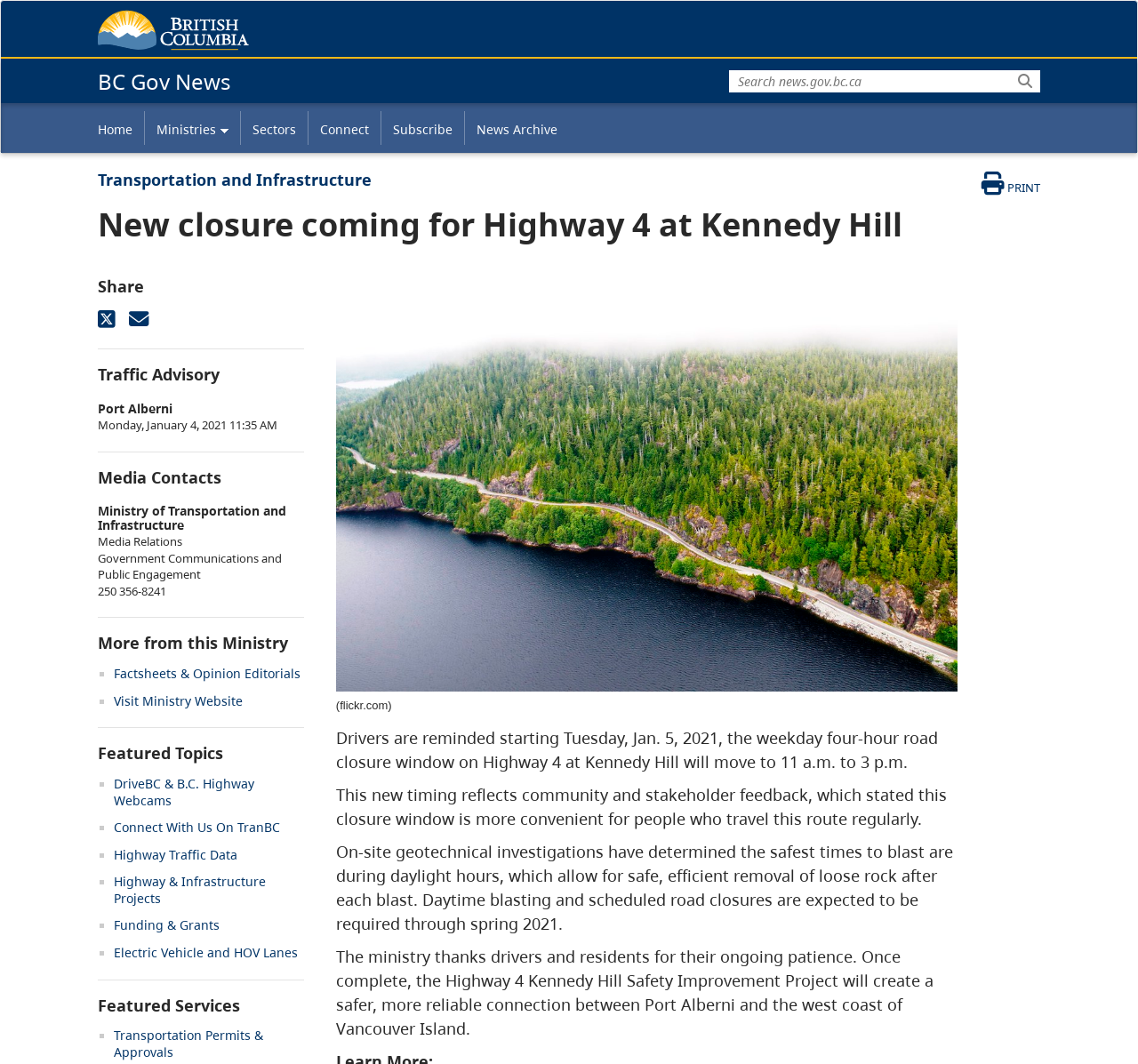What is the expected duration of daytime blasting and scheduled road closures?
Please answer the question with a detailed and comprehensive explanation.

According to the webpage, daytime blasting and scheduled road closures are expected to be required through spring 2021, as stated in the paragraph that explains the reason for daytime blasting and scheduled road closures.